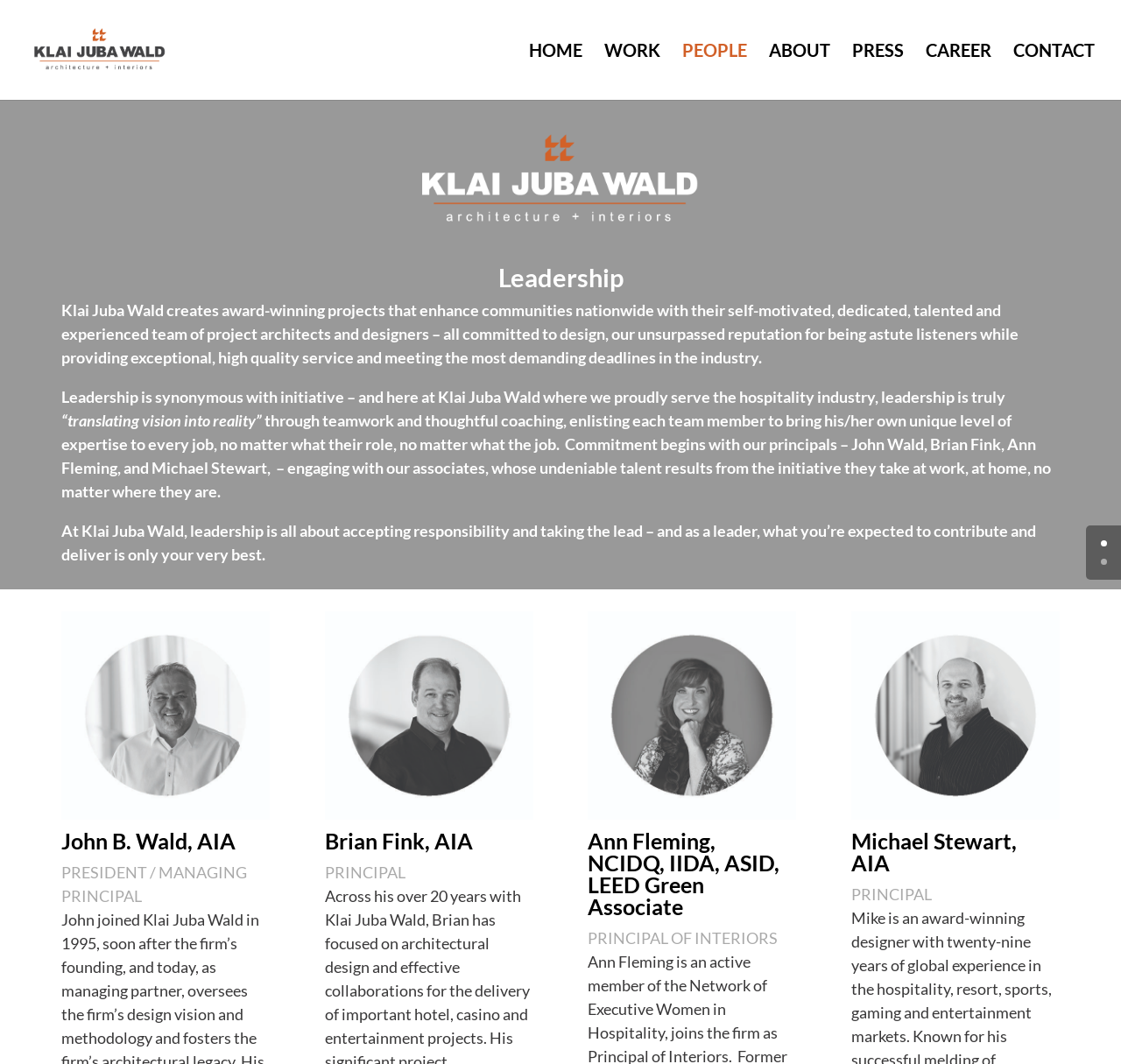Locate the bounding box coordinates of the area that needs to be clicked to fulfill the following instruction: "view work". The coordinates should be in the format of four float numbers between 0 and 1, namely [left, top, right, bottom].

[0.539, 0.041, 0.589, 0.094]